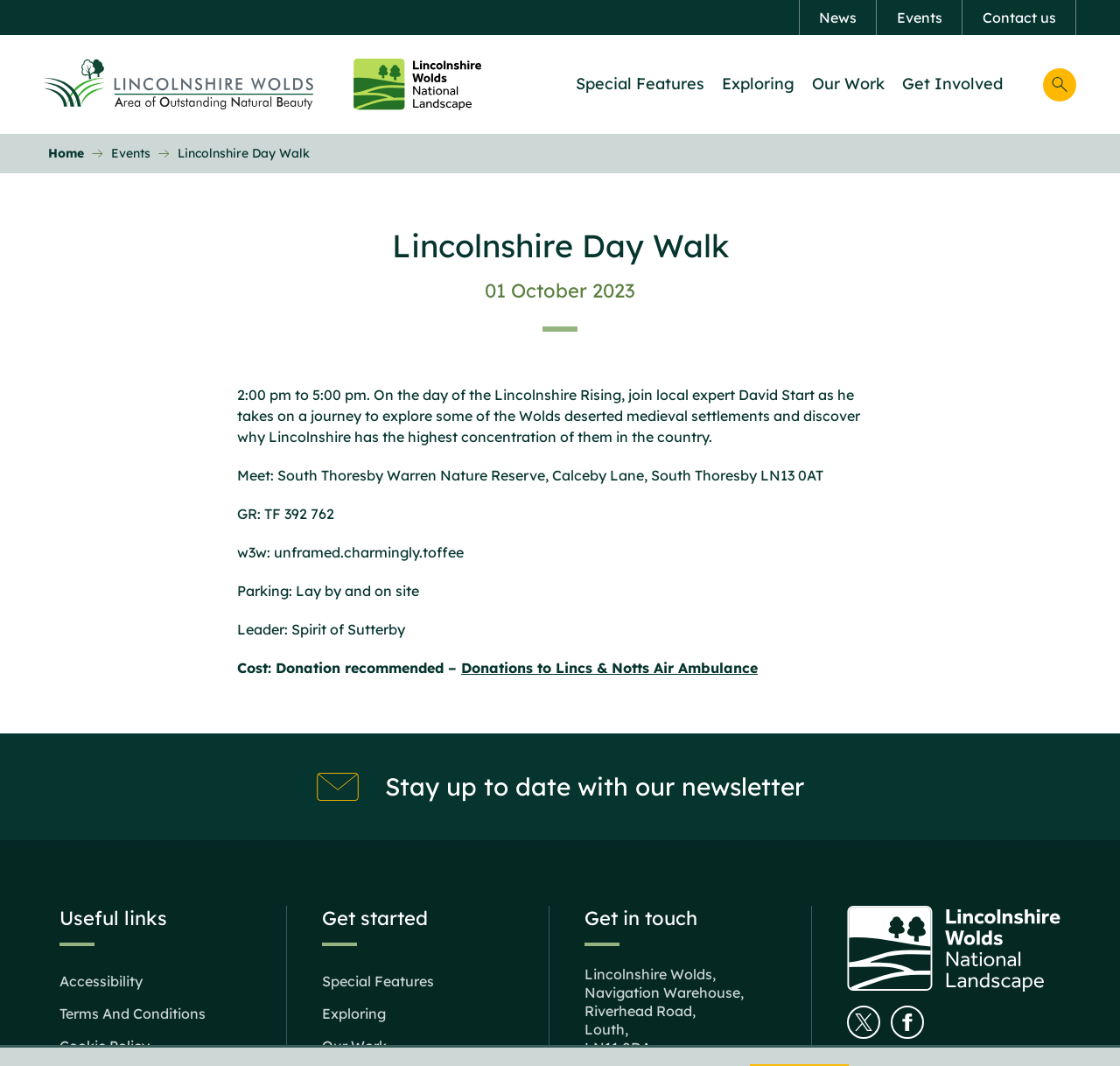Look at the image and answer the question in detail:
What is the name of the leader for the Lincolnshire Day Walk event?

I found the answer by looking at the static text element that contains the leader information, which is 'Leader: Spirit of Sutterby'. This element is located within the main element and has a bounding box coordinate of [0.212, 0.582, 0.362, 0.599].